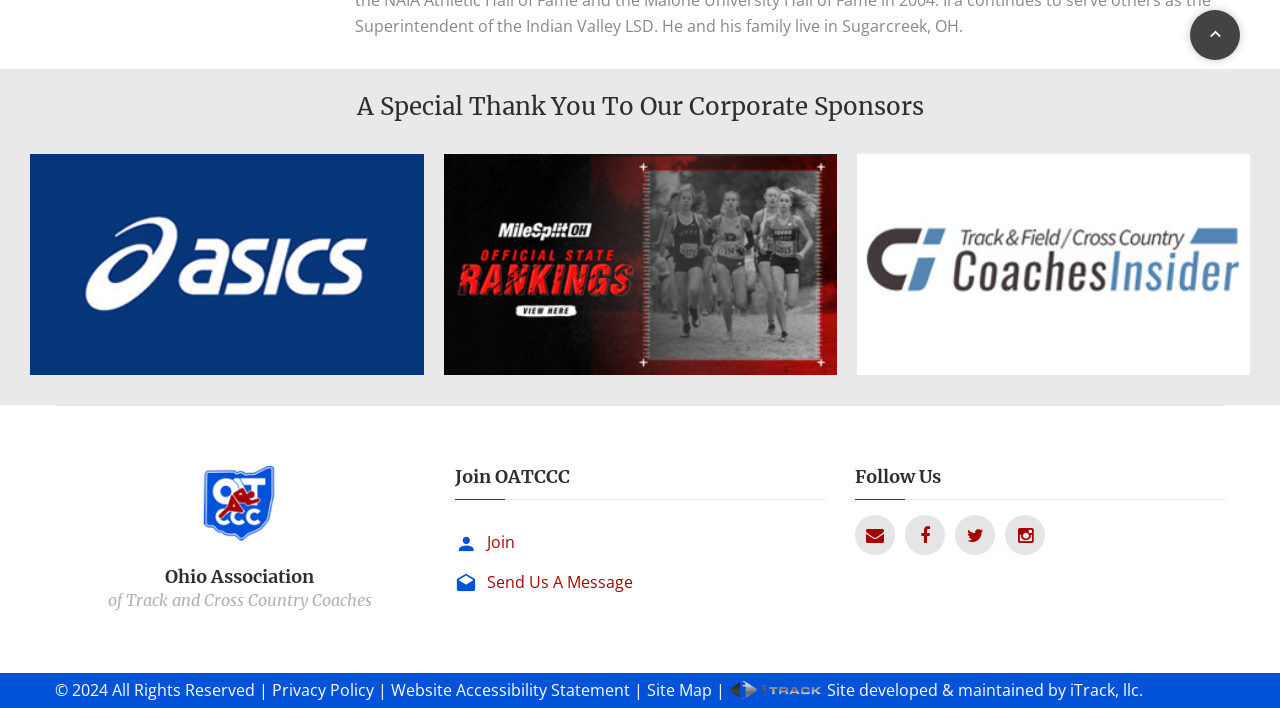Provide a one-word or brief phrase answer to the question:
What is the position of the 'Ohio Association' image?

Top-left